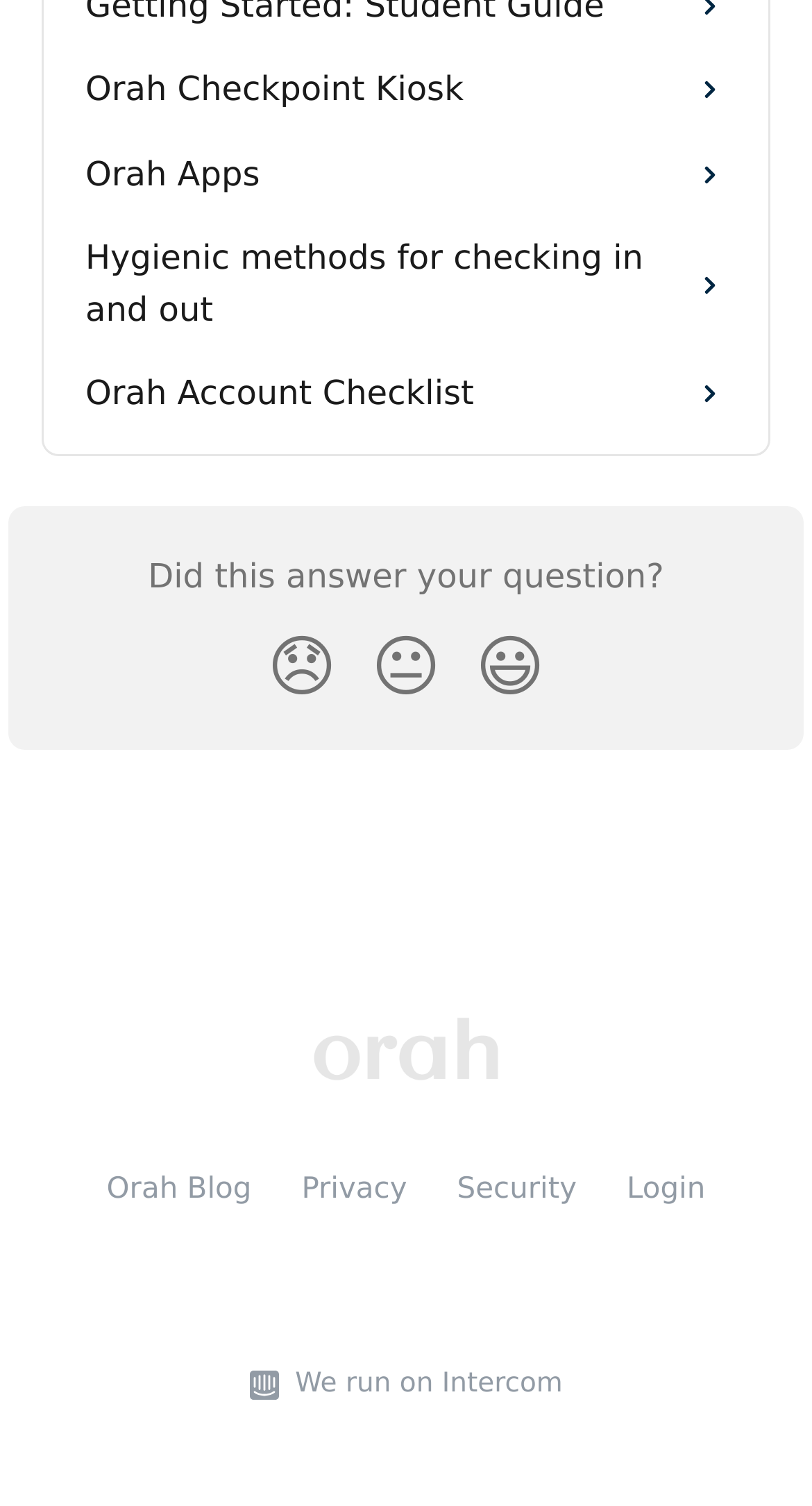Answer the question below with a single word or a brief phrase: 
What is the image located at the top-right corner?

Orah Checkpoint Kiosk